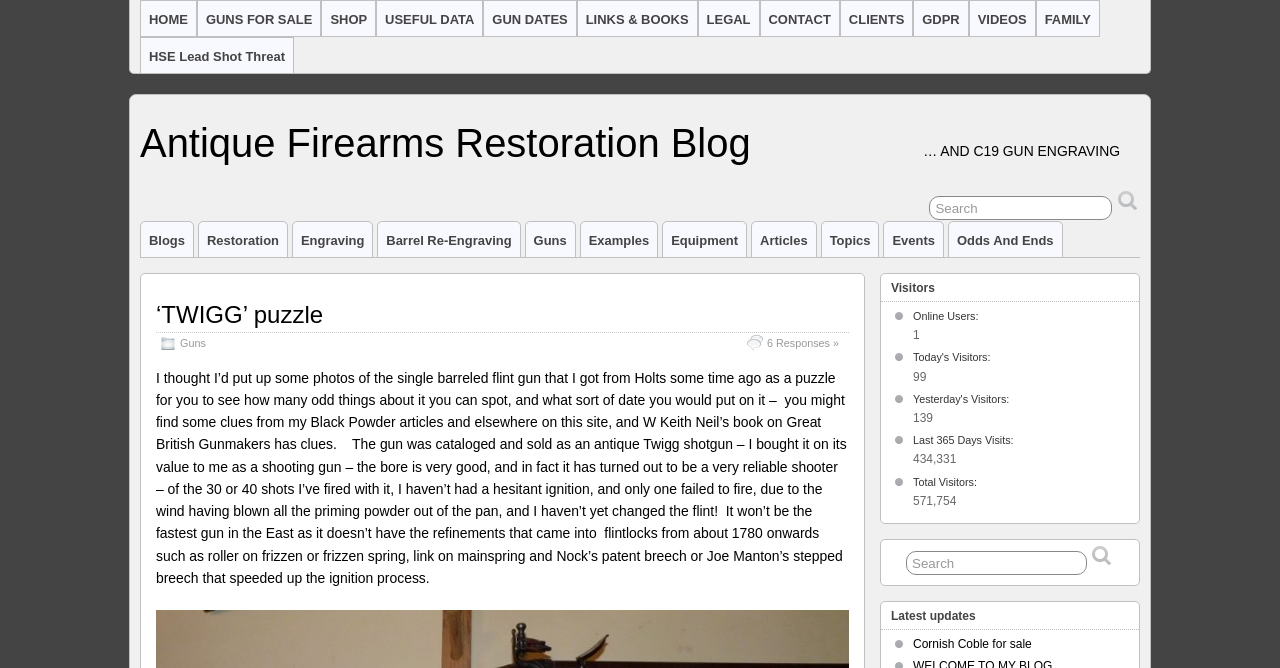For the following element description, predict the bounding box coordinates in the format (top-left x, top-left y, bottom-right x, bottom-right y). All values should be floating point numbers between 0 and 1. Description: Restoration

[0.155, 0.332, 0.224, 0.385]